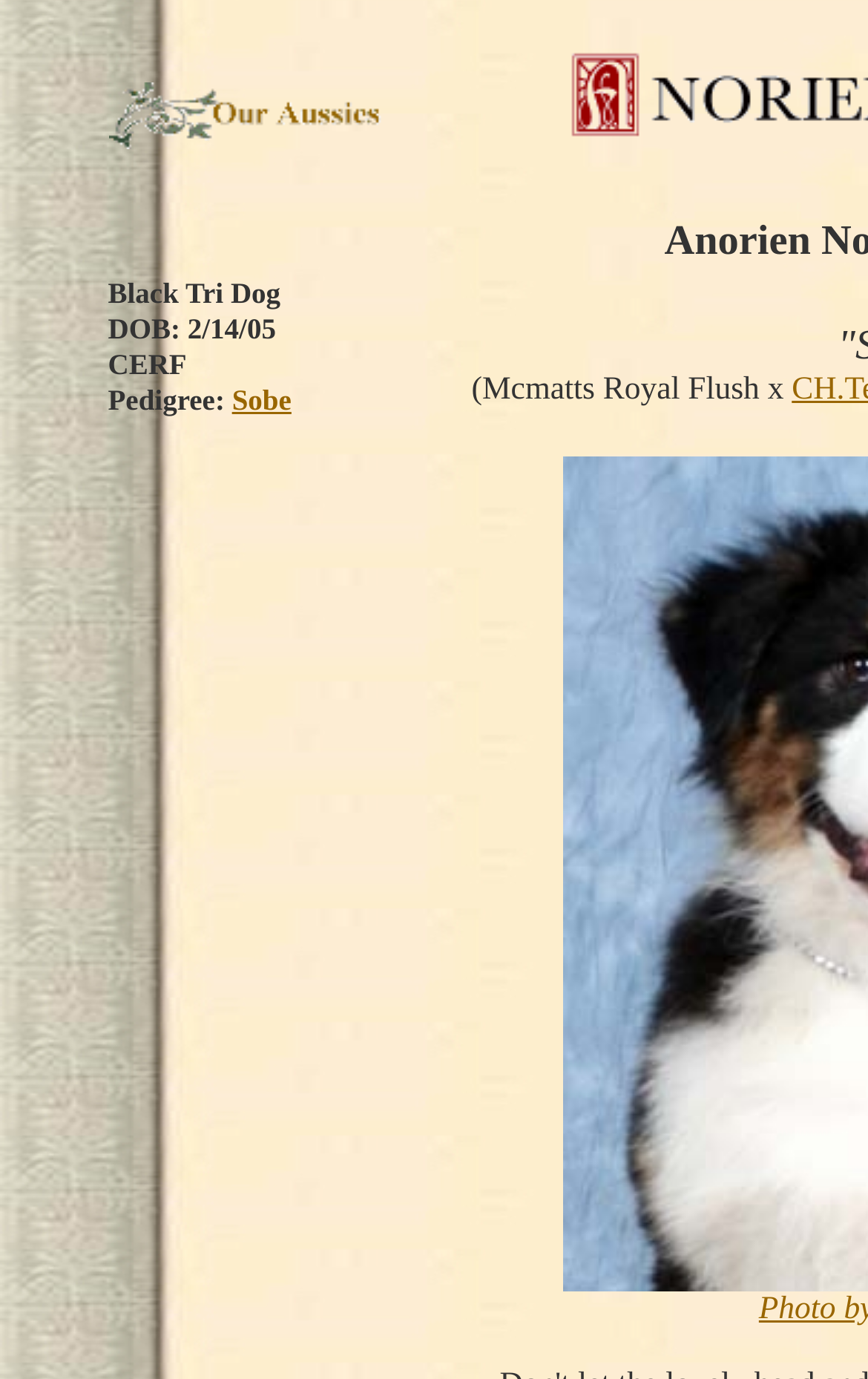Use a single word or phrase to respond to the question:
What is the parent of Mcmatts Royal Flush?

Not mentioned